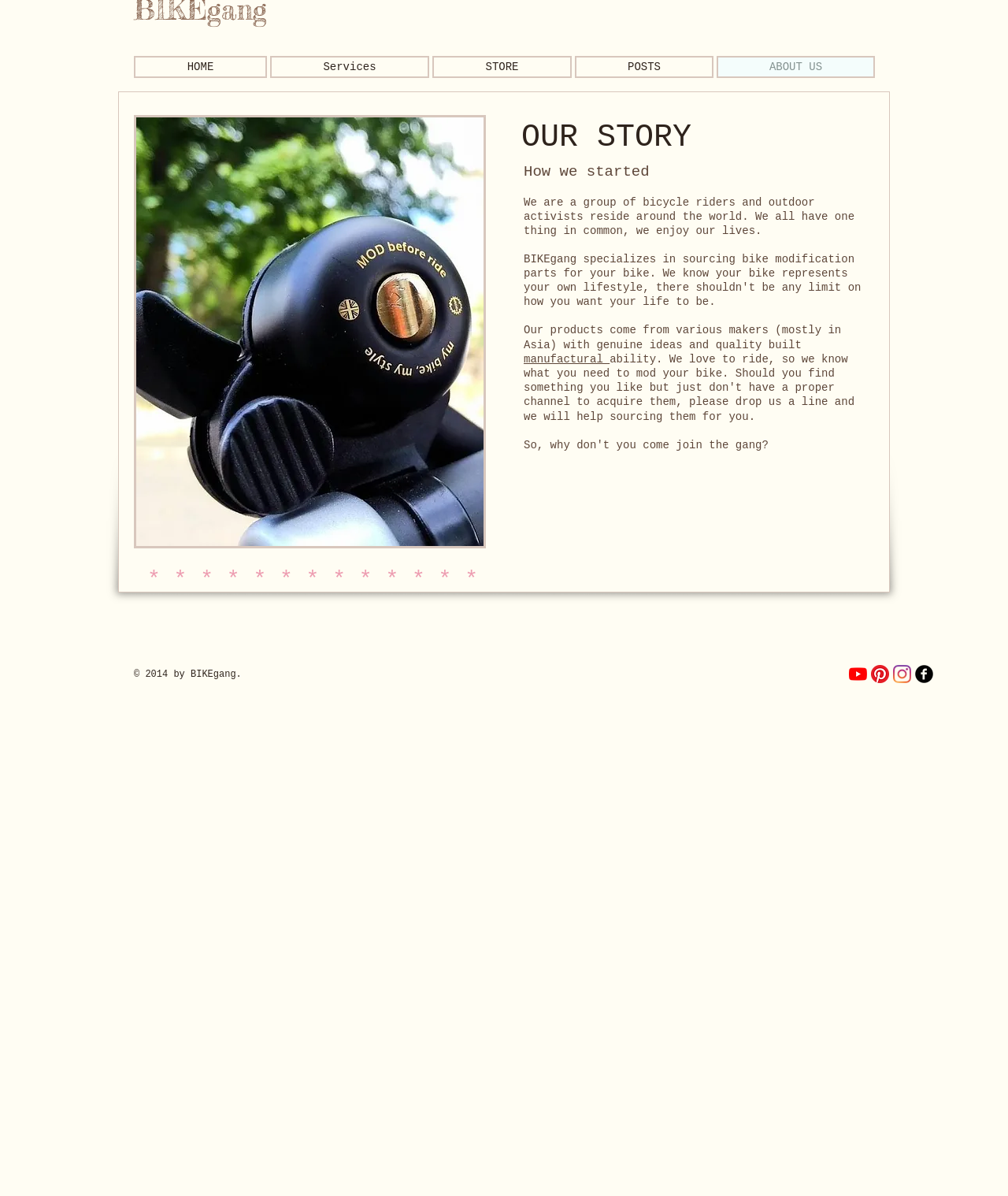Determine the bounding box coordinates of the clickable element necessary to fulfill the instruction: "learn about our services". Provide the coordinates as four float numbers within the 0 to 1 range, i.e., [left, top, right, bottom].

[0.268, 0.046, 0.426, 0.065]